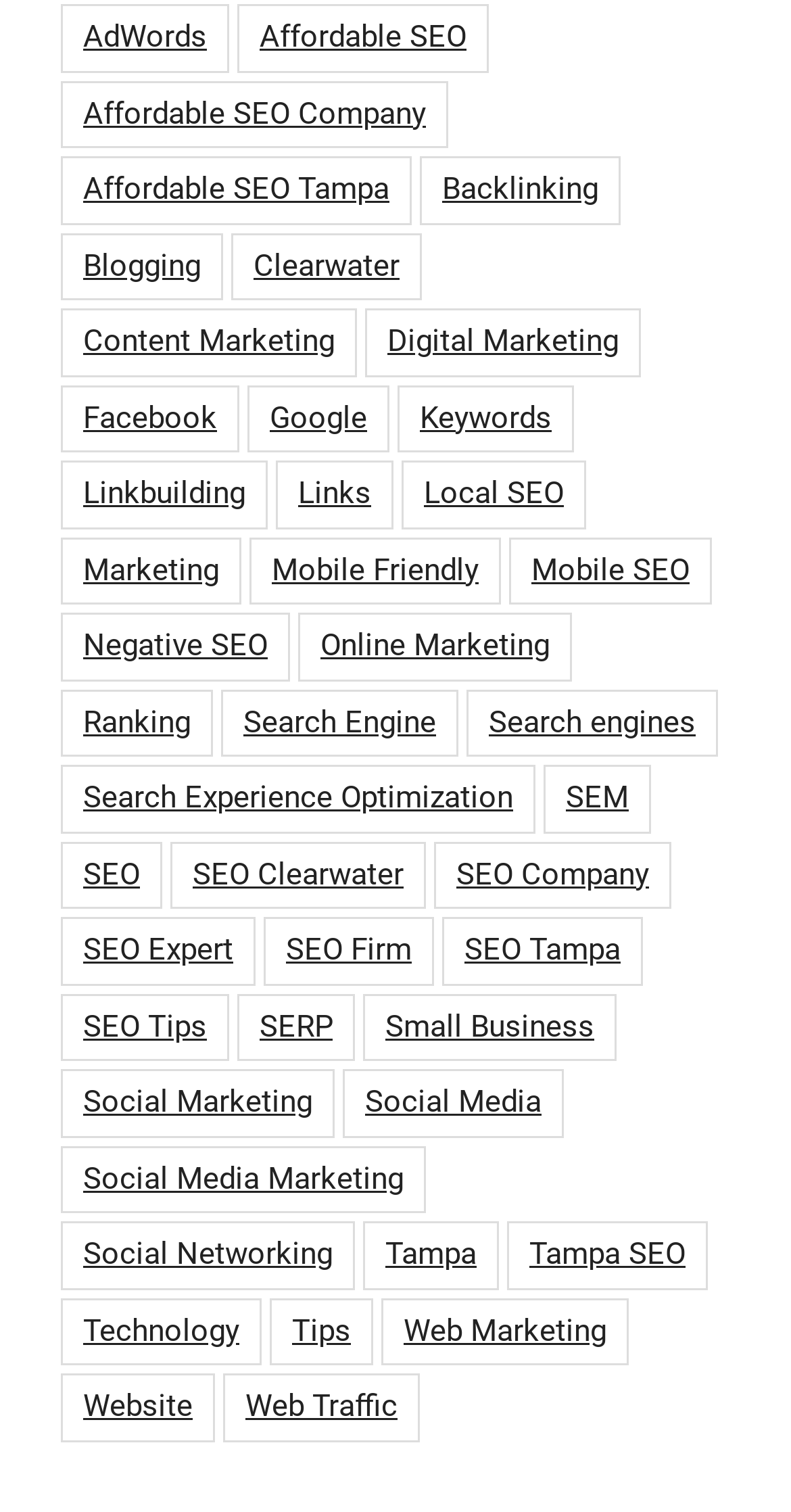Please determine the bounding box coordinates of the element to click in order to execute the following instruction: "Click on the 'SEO' link". The coordinates should be four float numbers between 0 and 1, specified as [left, top, right, bottom].

[0.077, 0.556, 0.205, 0.601]